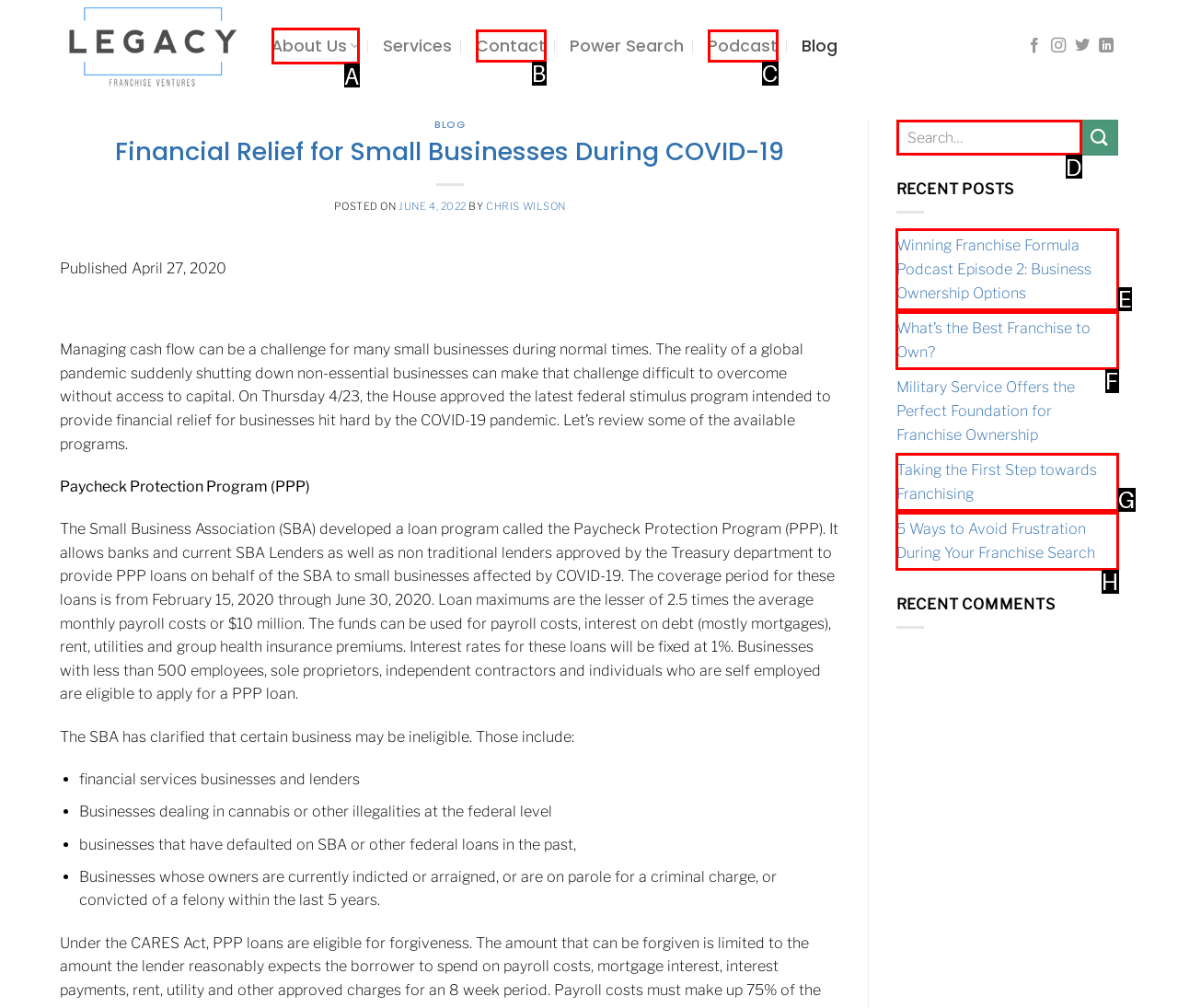Identify the letter of the UI element needed to carry out the task: Search for something
Reply with the letter of the chosen option.

D